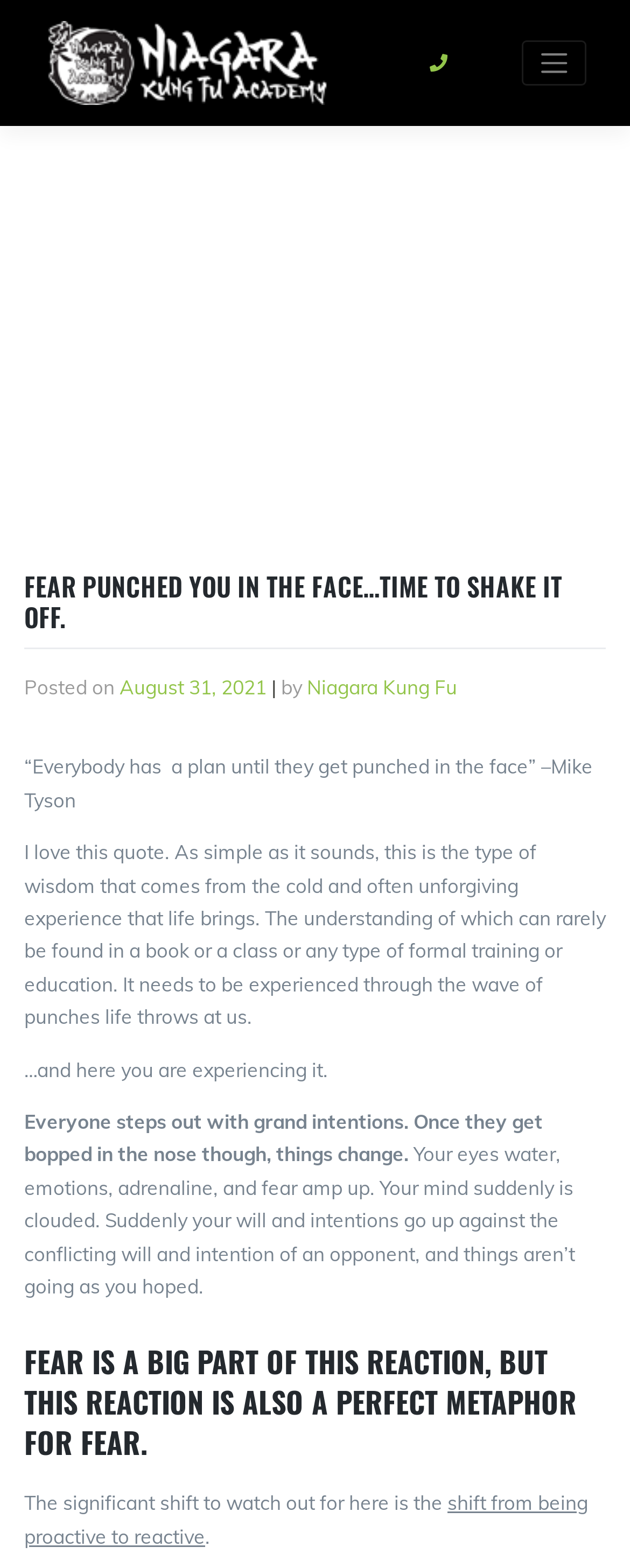What is the date of the post?
Based on the image, provide a one-word or brief-phrase response.

August 31, 2021